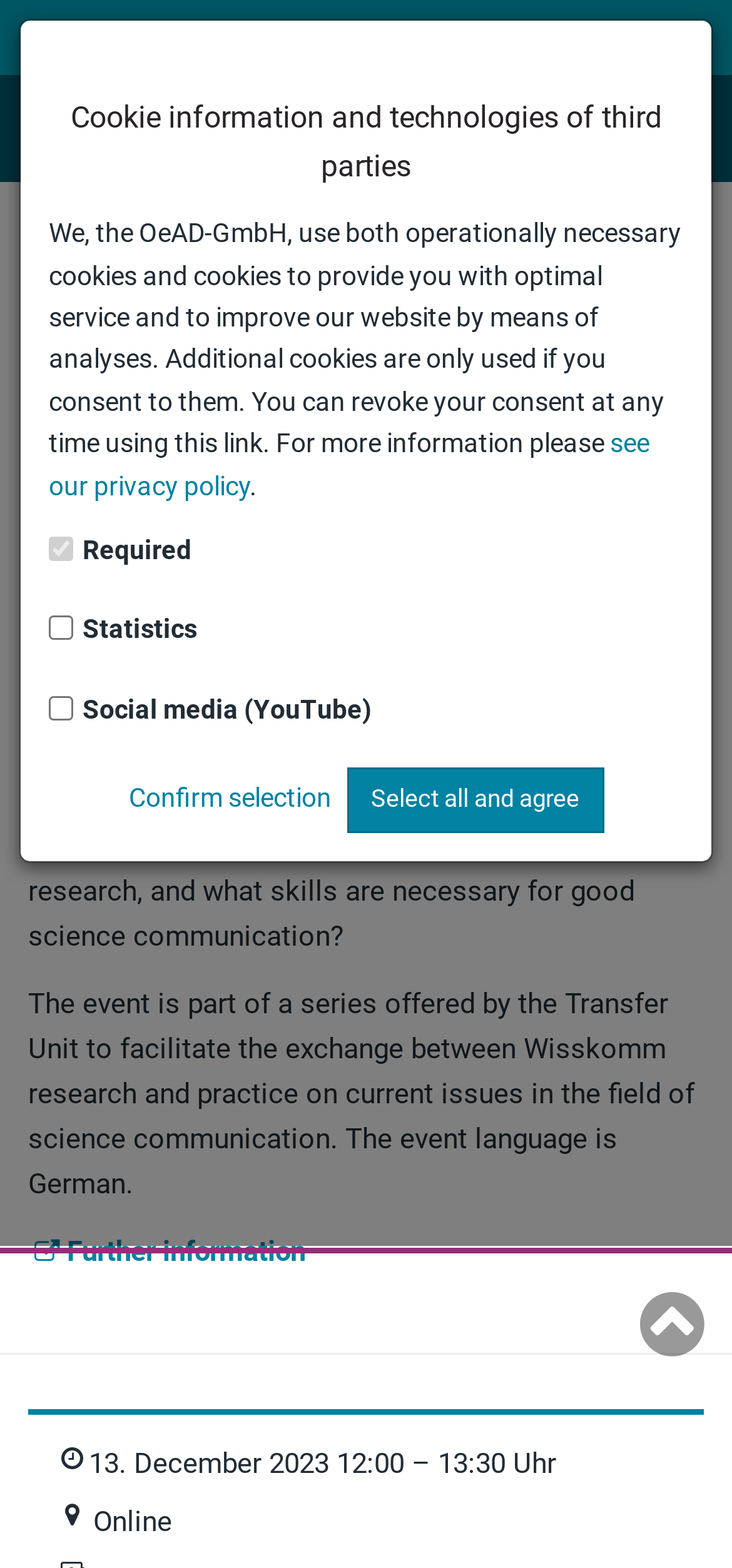What is the format of the event?
Look at the image and answer with only one word or phrase.

Online